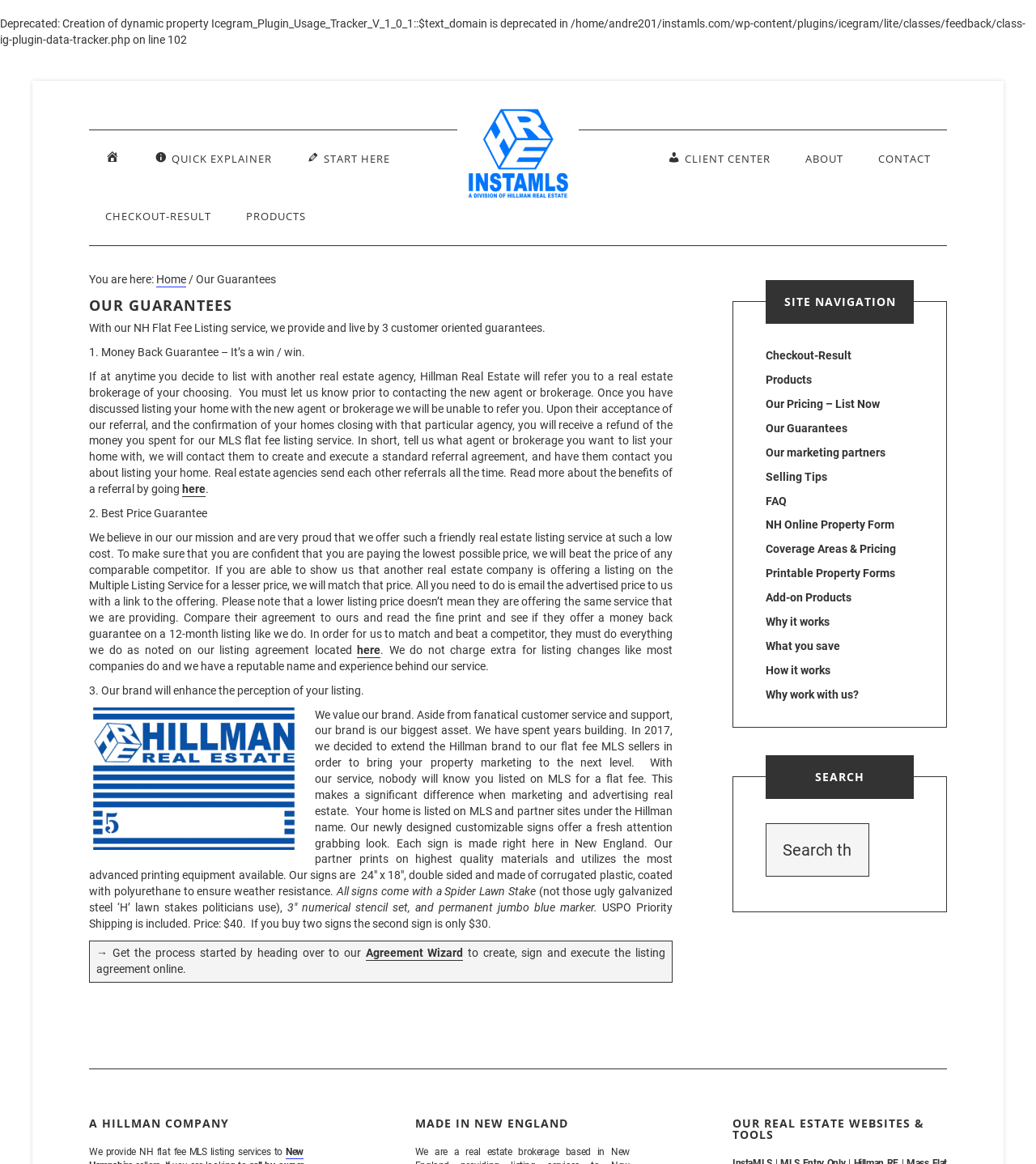Could you find the bounding box coordinates of the clickable area to complete this instruction: "Click on the 'Agreement Wizard' link"?

[0.353, 0.824, 0.447, 0.837]